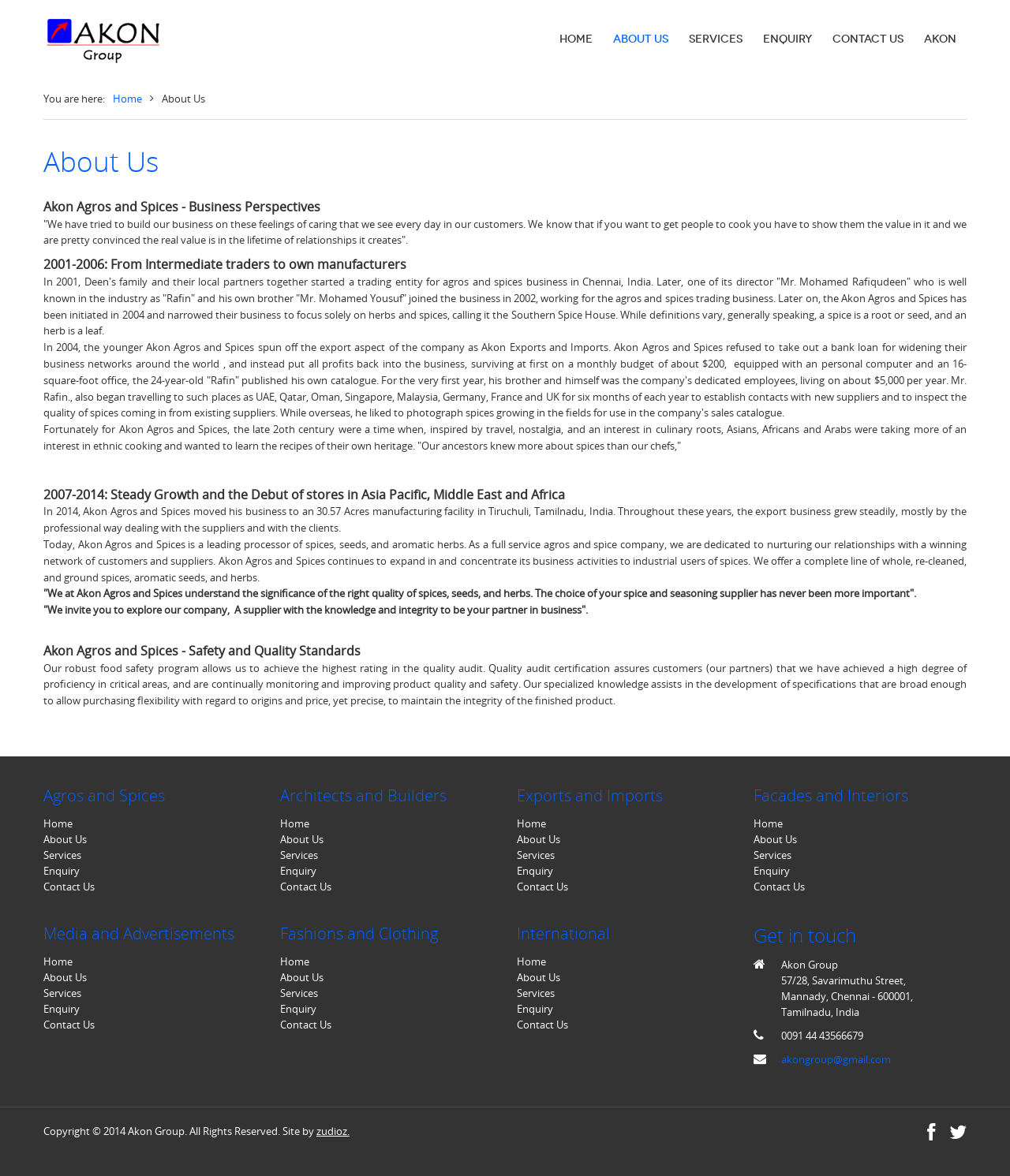Identify the bounding box of the UI element described as follows: "Services". Provide the coordinates as four float numbers in the range of 0 to 1 [left, top, right, bottom].

[0.746, 0.72, 0.957, 0.734]